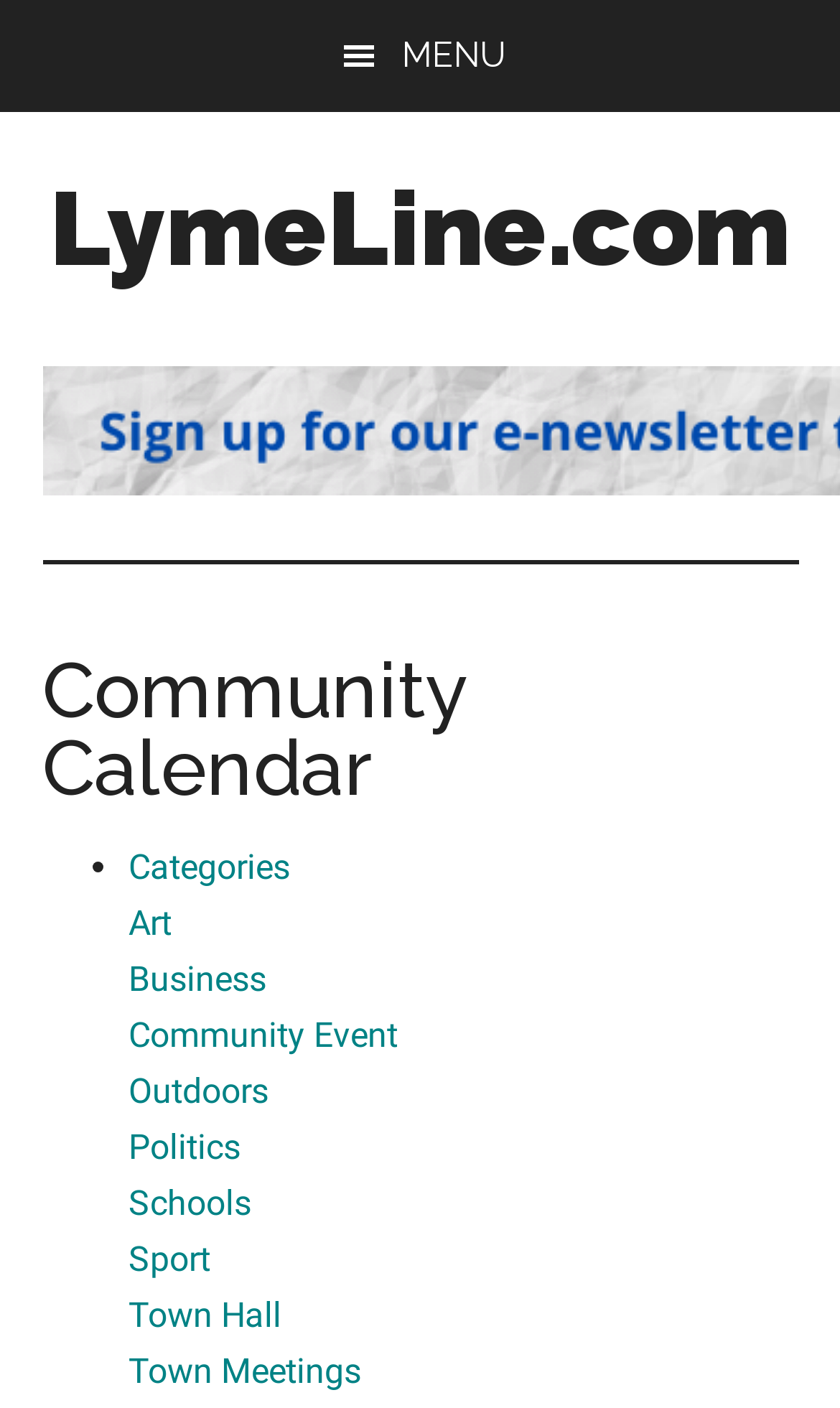What is the first category listed?
By examining the image, provide a one-word or phrase answer.

Art